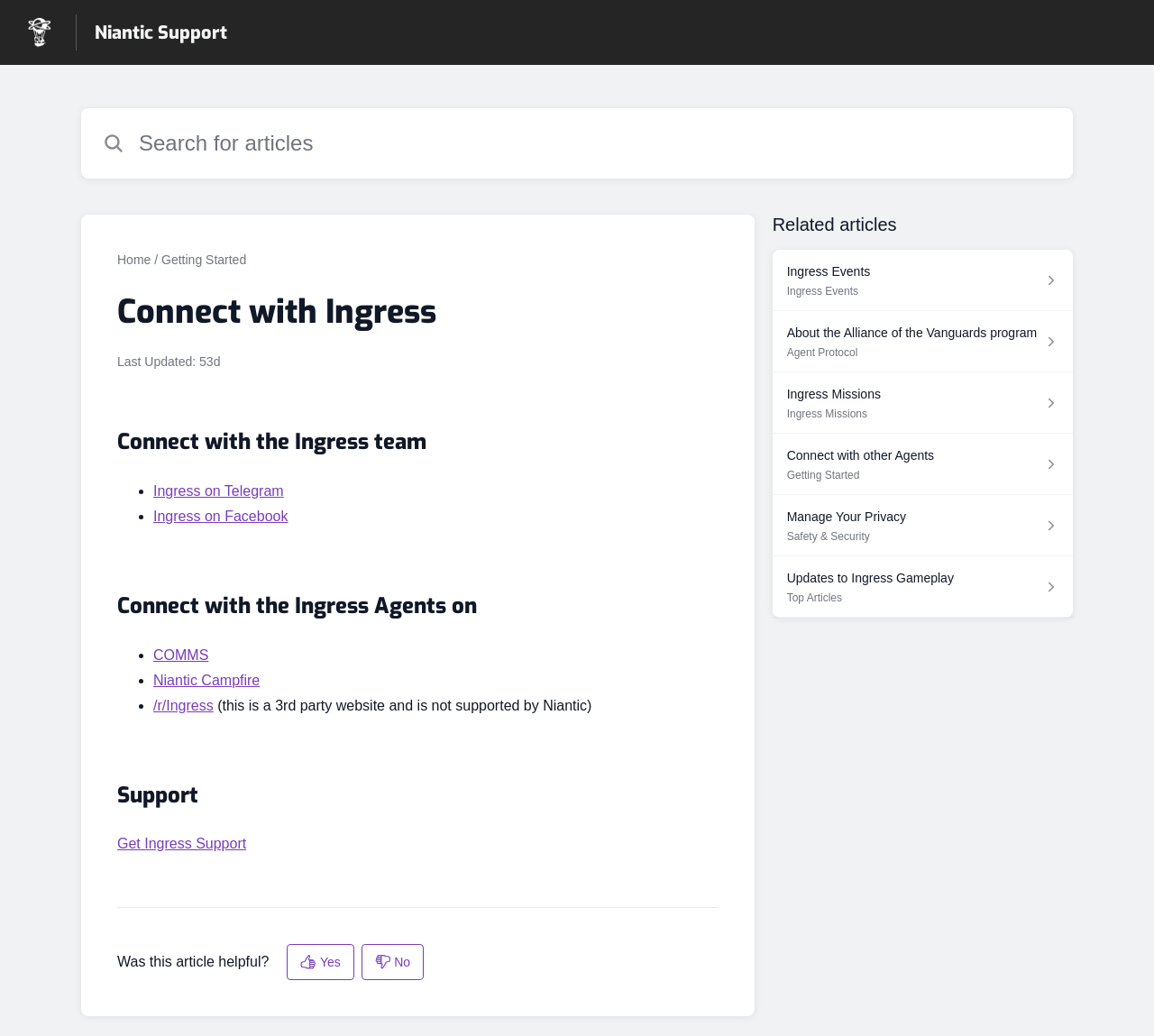What is the name of the support team?
Please respond to the question with a detailed and well-explained answer.

I found the answer by looking at the link element with the text 'Niantic Support' at the top of the webpage, which suggests that it is the name of the support team.